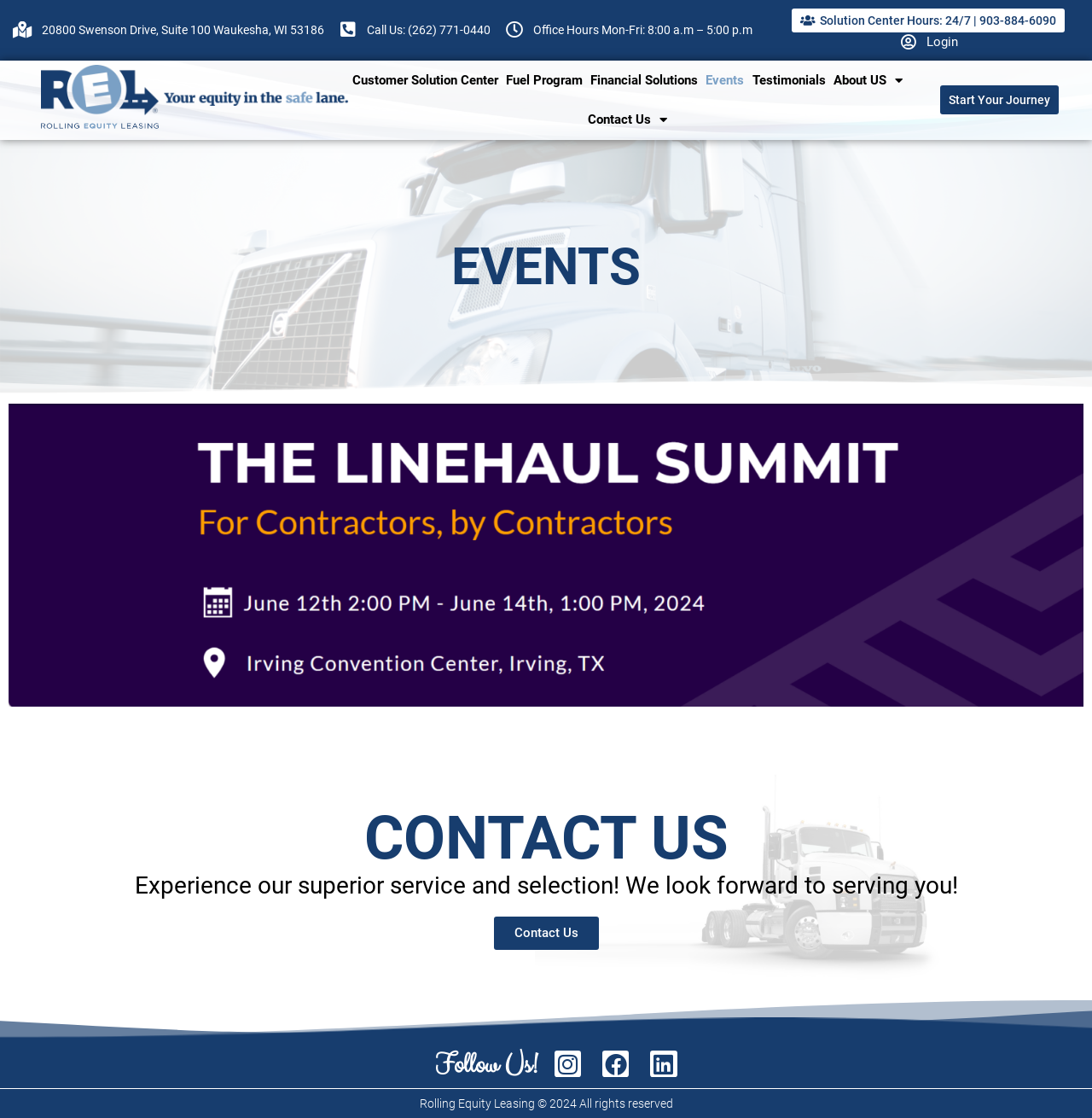With reference to the screenshot, provide a detailed response to the question below:
What is the office hour of Rolling Equity Leasing?

I found the office hour by looking at the static text element with the bounding box coordinates [0.488, 0.02, 0.689, 0.033] which contains the office hour information.